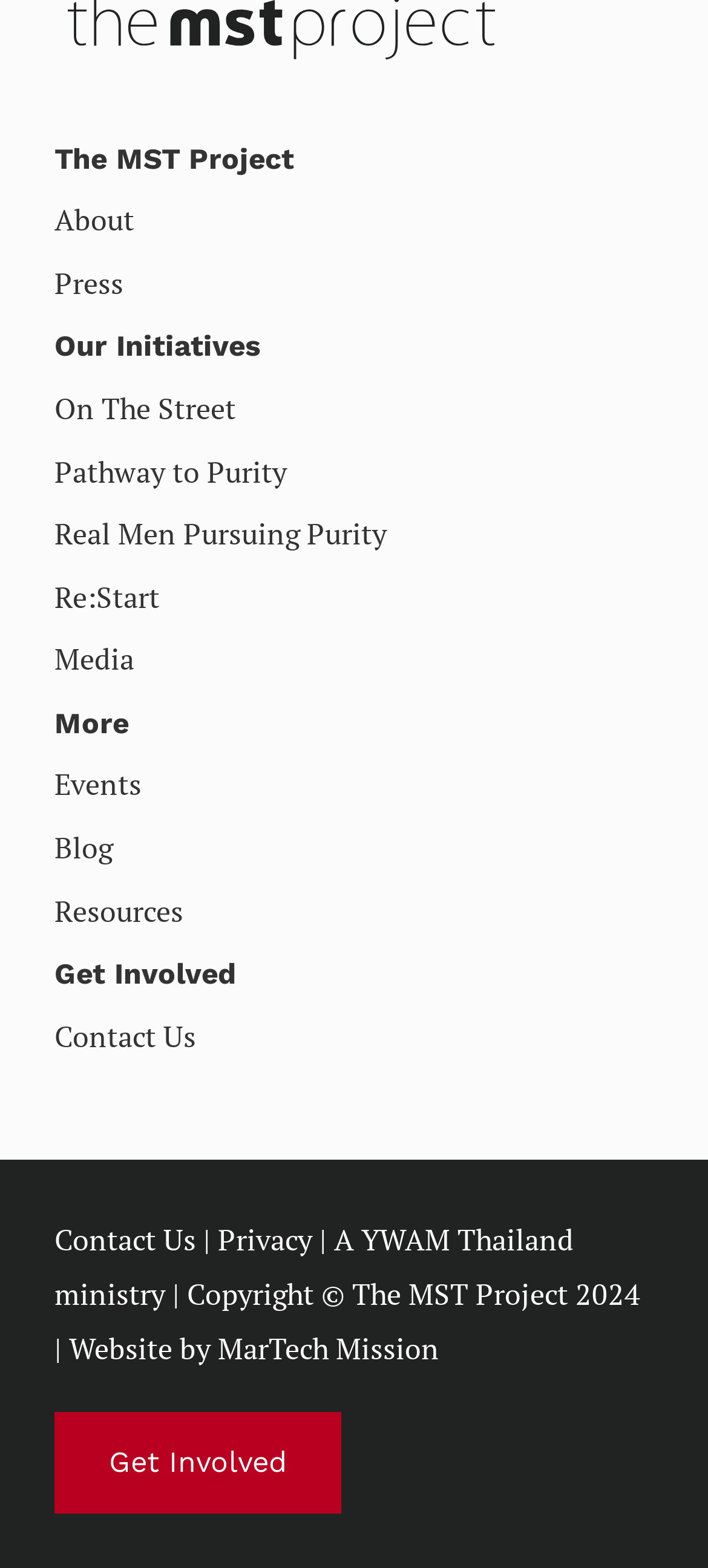Please answer the following question using a single word or phrase: 
What is the last link in the footer section?

Get Involved